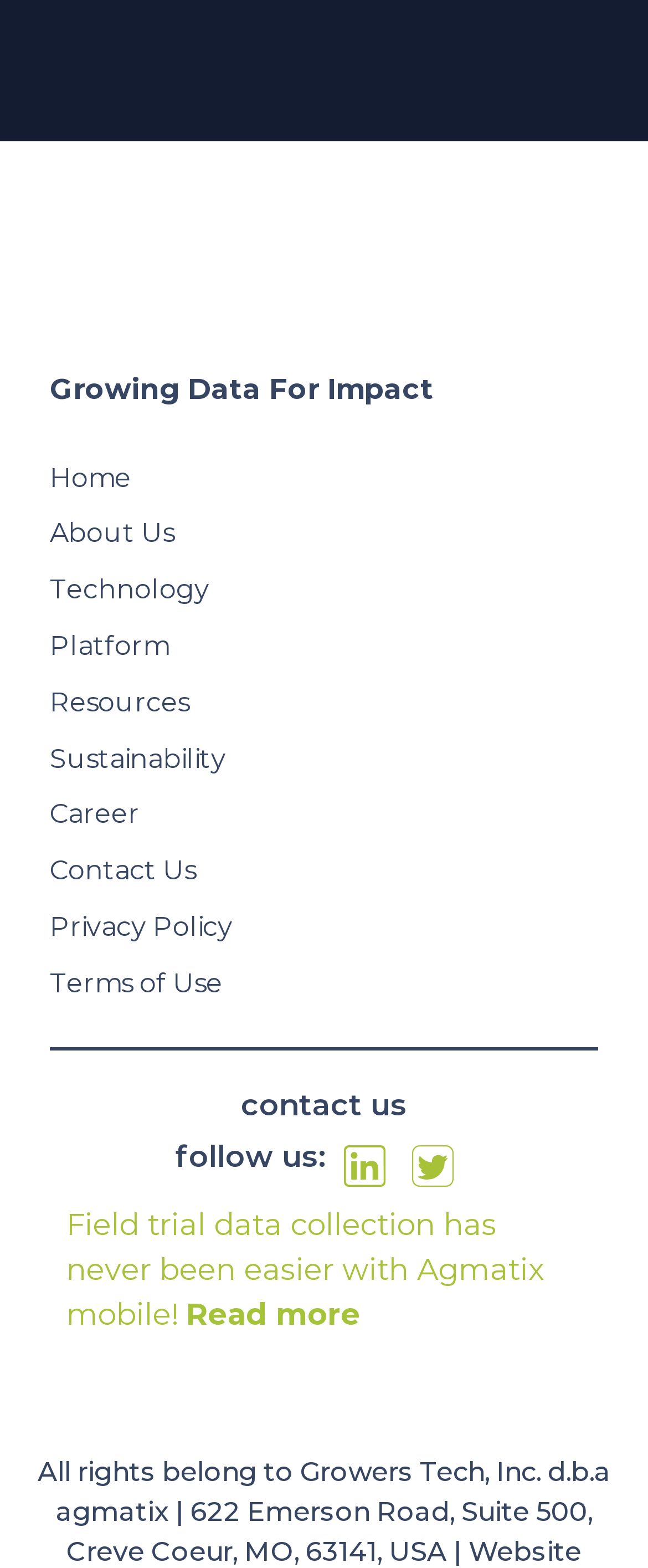How many navigation links are there?
Answer the question with a single word or phrase derived from the image.

11